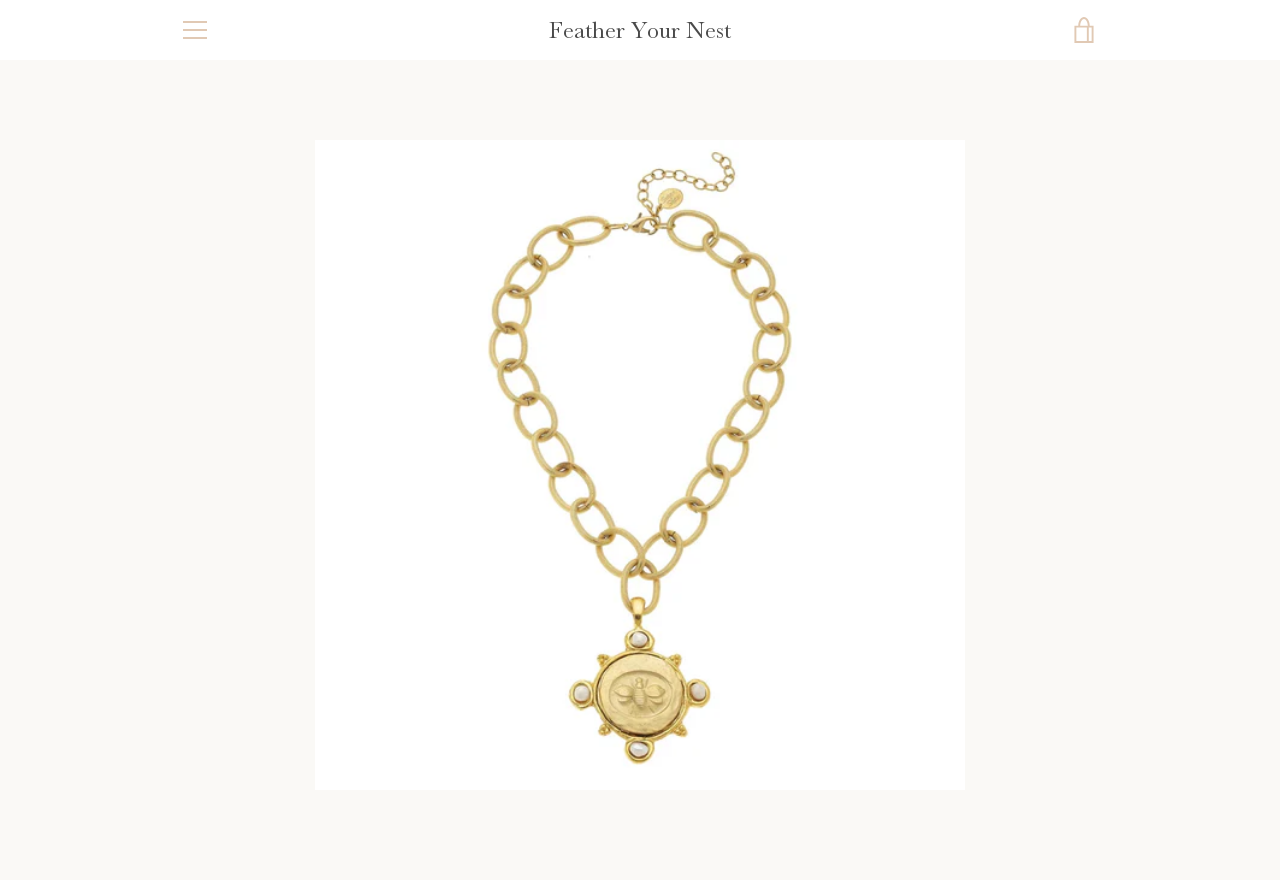Determine the bounding box coordinates (top-left x, top-left y, bottom-right x, bottom-right y) of the UI element described in the following text: About

[0.459, 0.148, 0.541, 0.205]